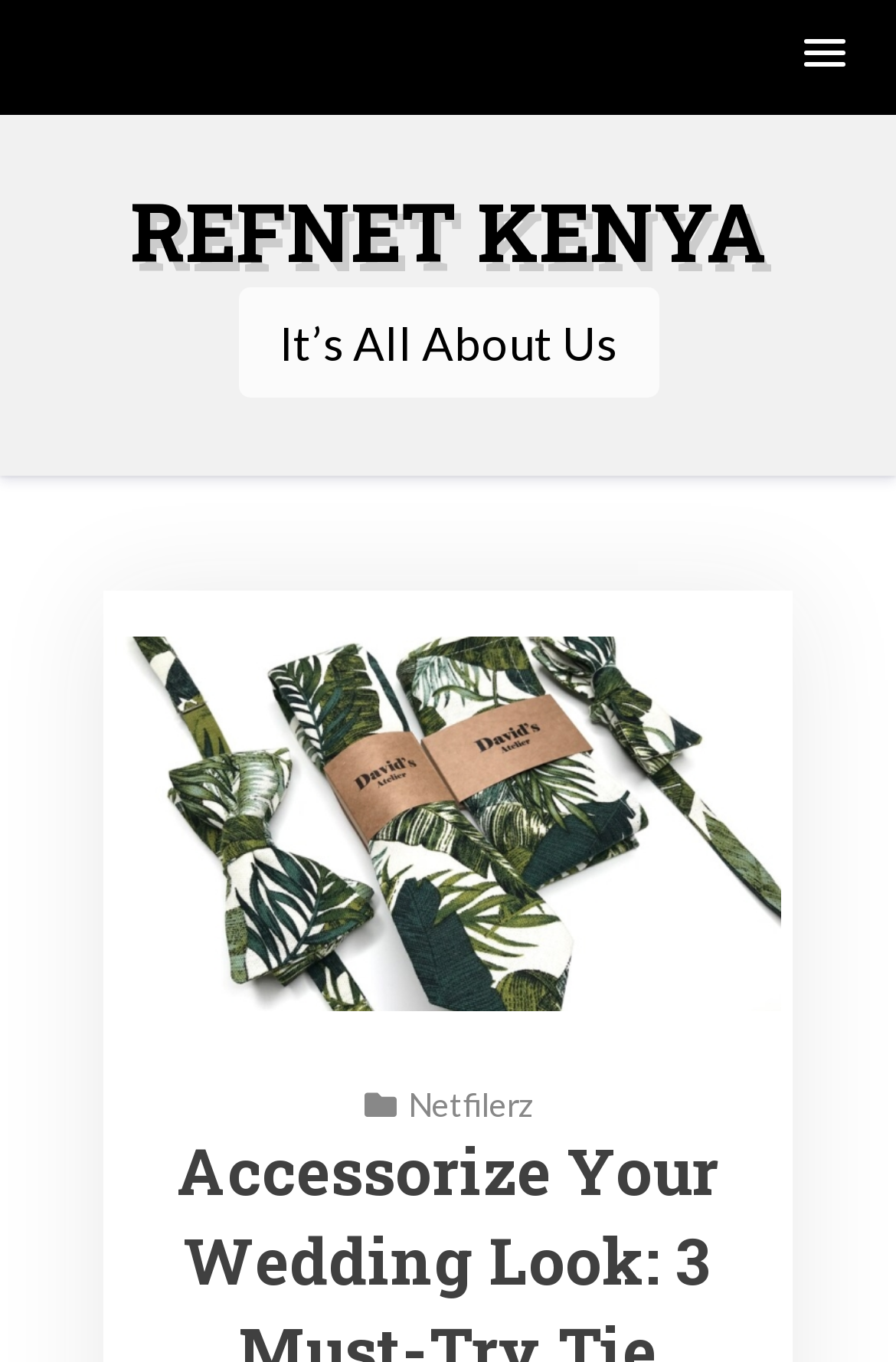Identify the bounding box coordinates for the UI element that matches this description: "Gemensam Värdegrund".

None